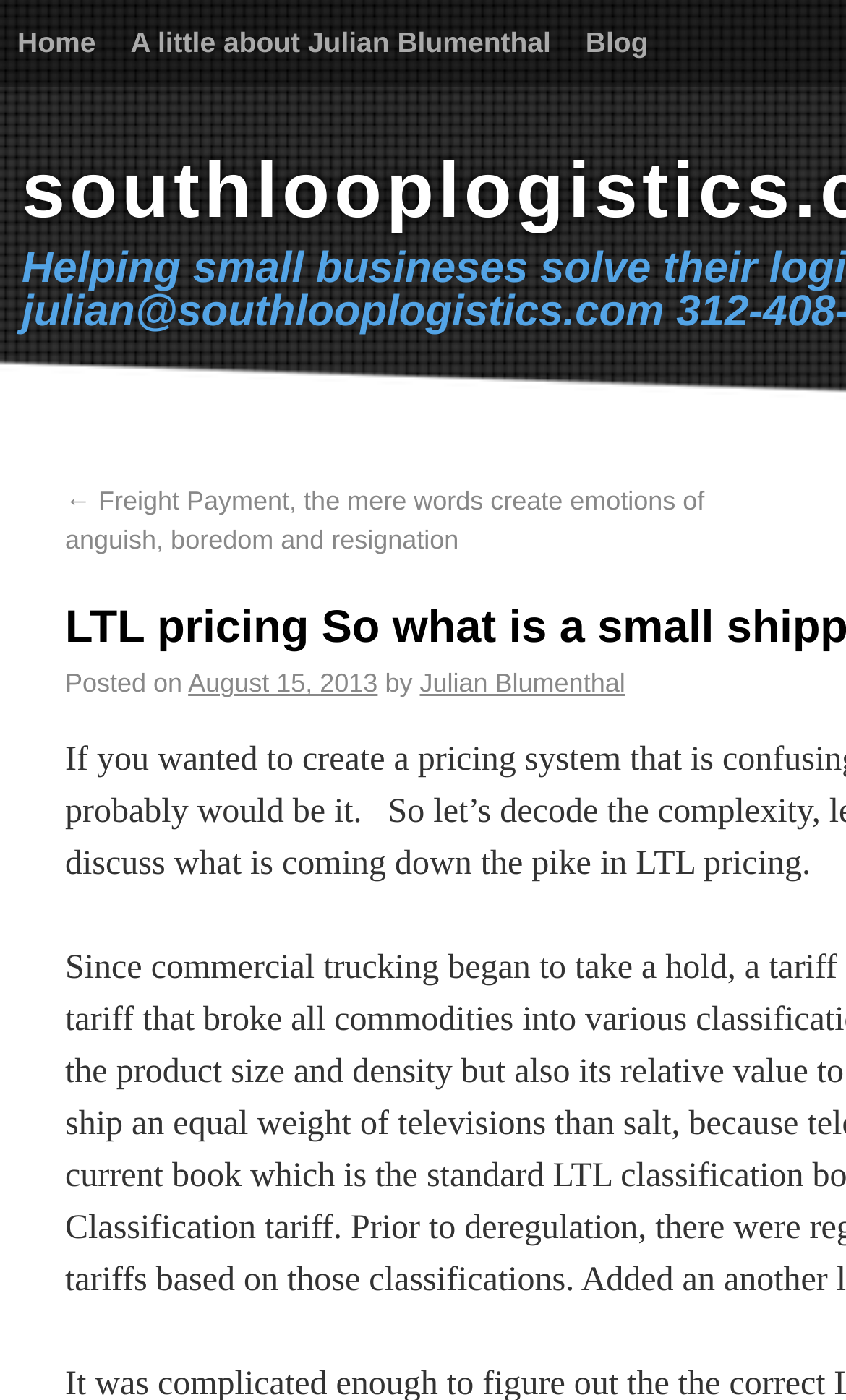Using the information in the image, give a comprehensive answer to the question: 
Is there a section about the author?

I found a link element with the text 'A little about Julian Blumenthal', which suggests that there is a section about the author.